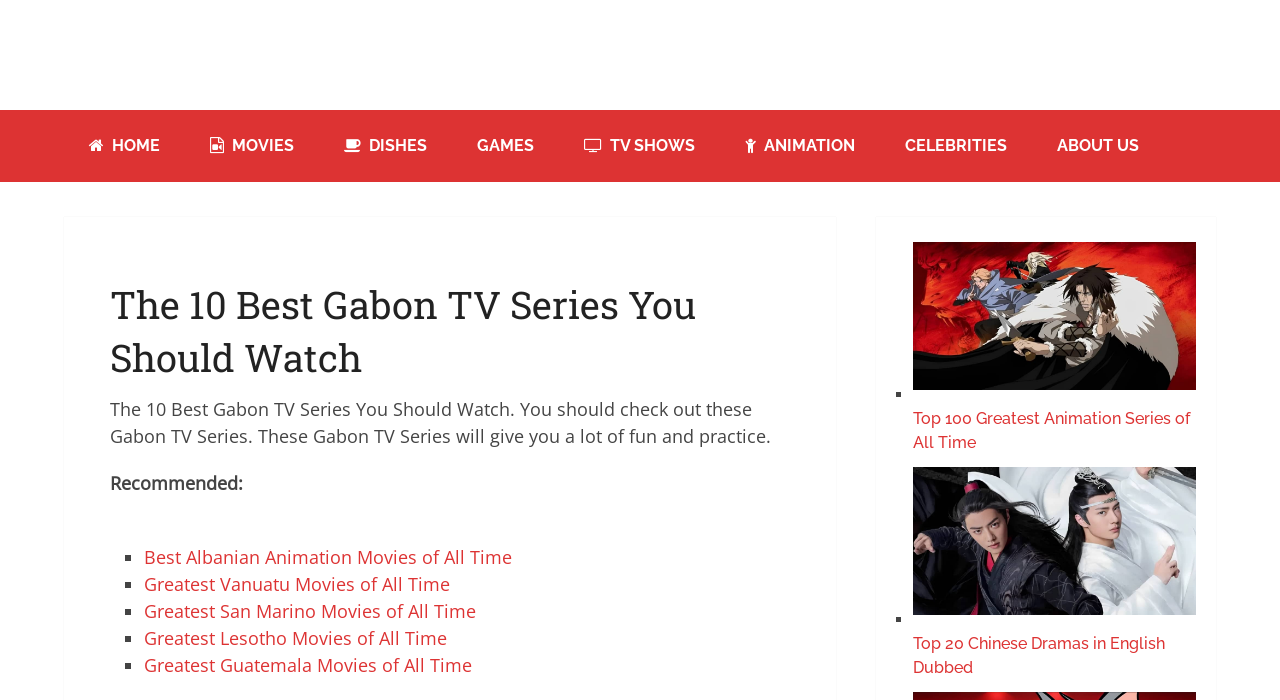For the element described, predict the bounding box coordinates as (top-left x, top-left y, bottom-right x, bottom-right y). All values should be between 0 and 1. Element description: Lifestyle

None